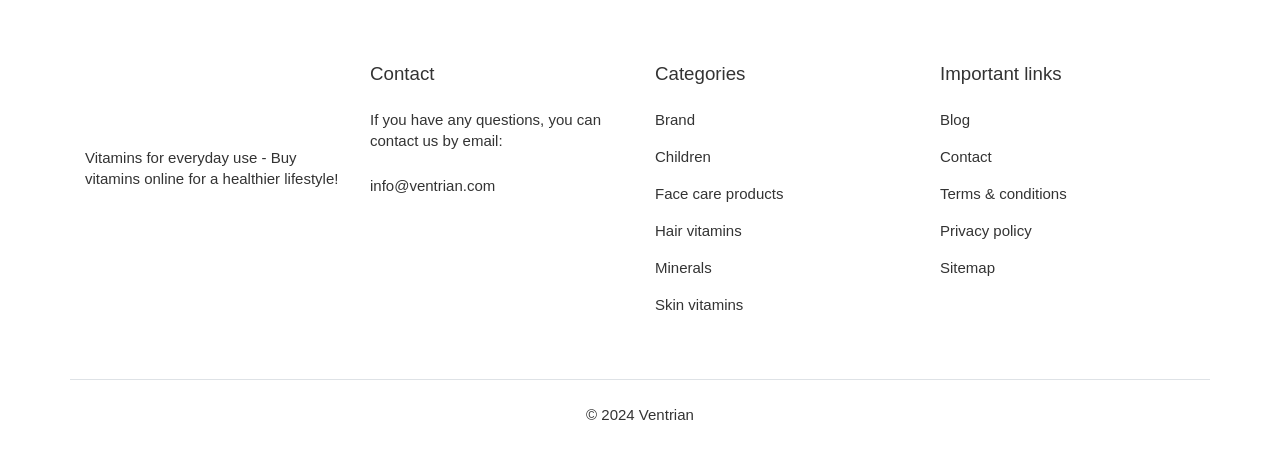Show the bounding box coordinates of the element that should be clicked to complete the task: "View 'Face care products'".

[0.512, 0.412, 0.612, 0.45]